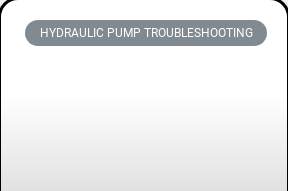Describe all the important aspects and details of the image.

The image features a header prominently displayed with the text "HYDRAULIC PUMP TROUBLESHOOTING," indicating that it is part of a guide or article focused on diagnosing and fixing issues related to hydraulic pumps. This title suggests that the content is aimed at individuals seeking to understand common problems and solutions associated with hydraulic systems, particularly for models like the Monarch Hydraulic Pump. The context suggests a resourceful approach to maintaining or repairing hydraulic pumps effectively.